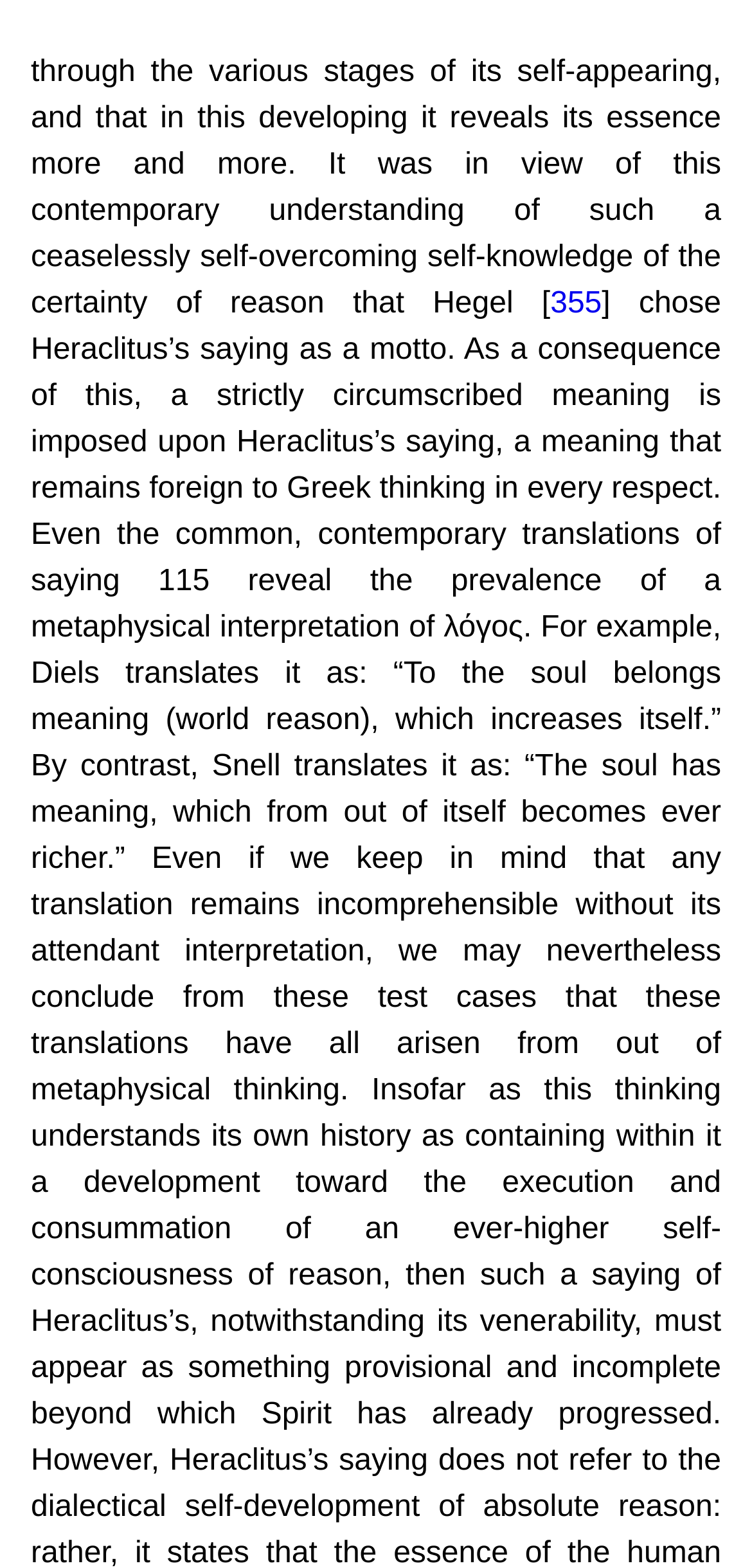Based on the element description "355", predict the bounding box coordinates of the UI element.

[0.732, 0.183, 0.8, 0.204]